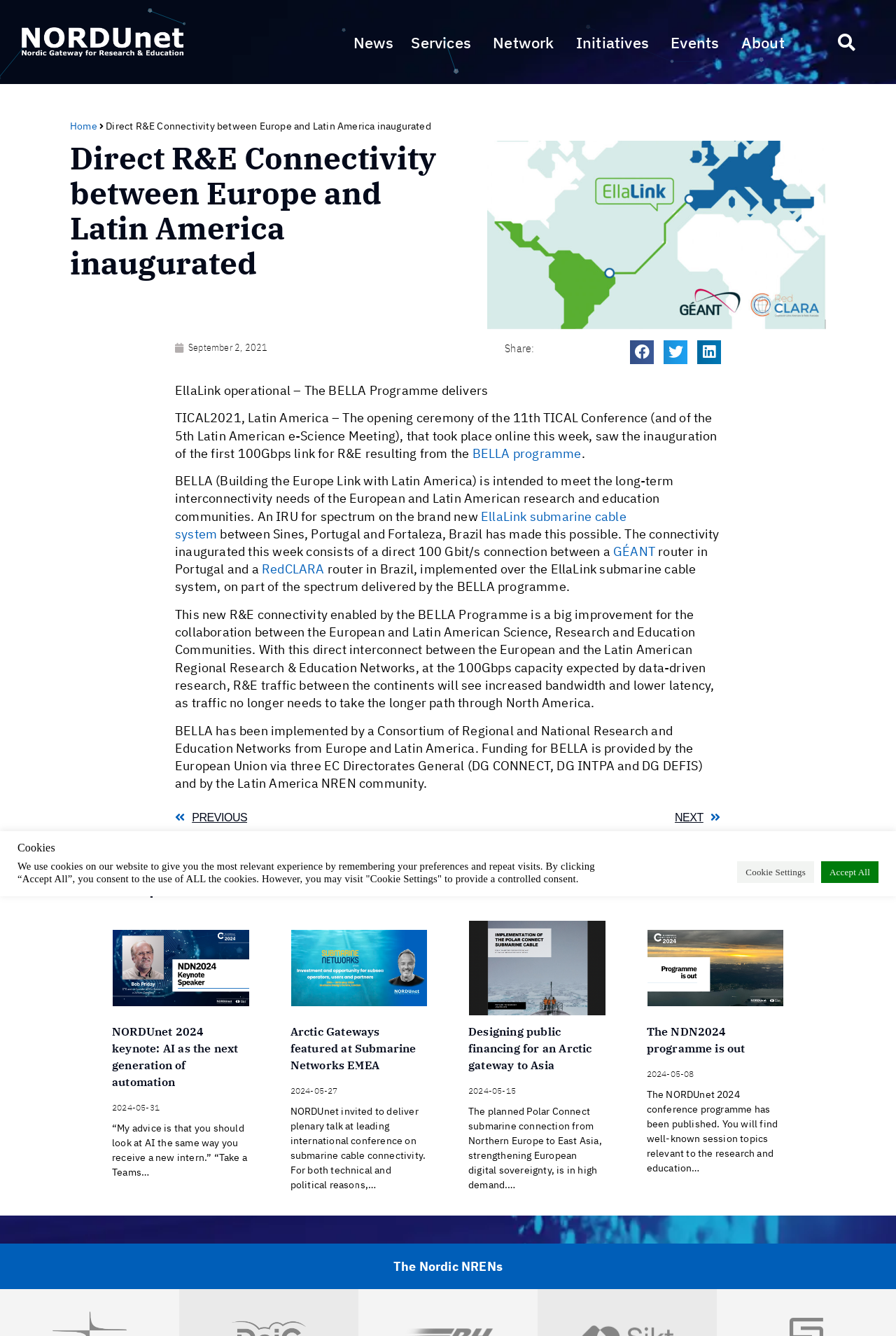Examine the image carefully and respond to the question with a detailed answer: 
What is the name of the router in Portugal mentioned on the webpage?

The webpage states 'a direct 100 Gbit/s connection between a GÉANT router in Portugal and a RedCLARA router in Brazil...' which indicates that the name of the router in Portugal mentioned on the webpage is GÉANT.